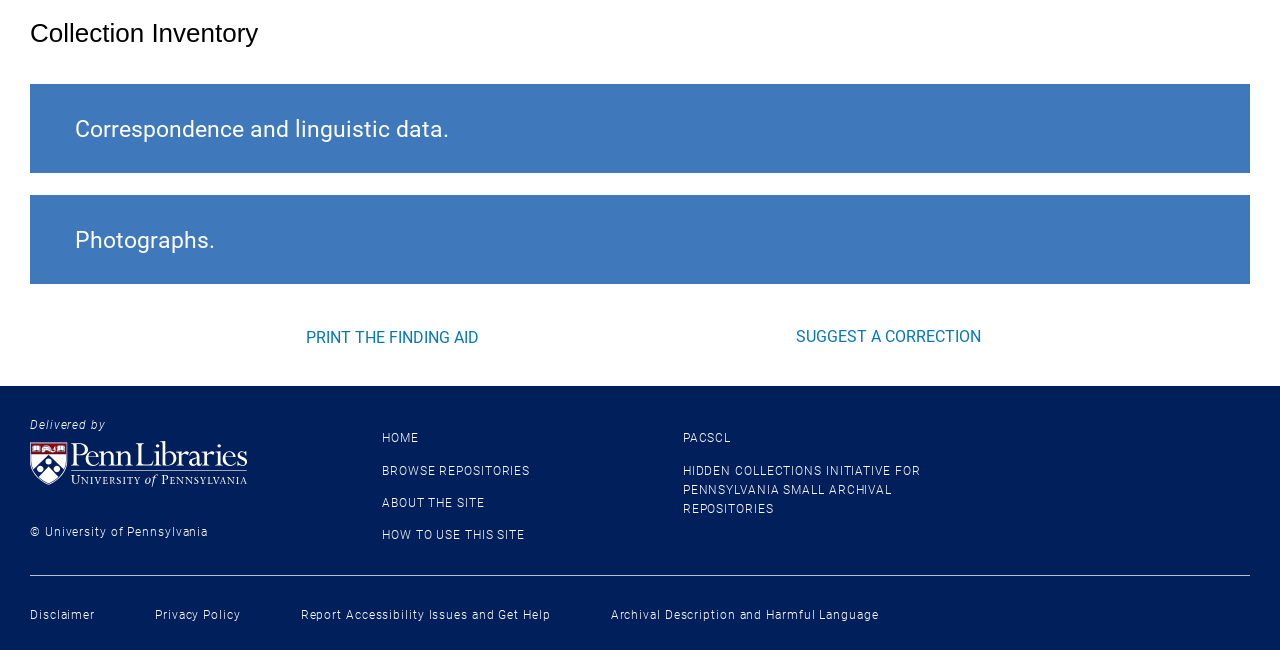Based on the element description: "Browse Repositories", identify the UI element and provide its bounding box coordinates. Use four float numbers between 0 and 1, [left, top, right, bottom].

[0.298, 0.713, 0.414, 0.735]